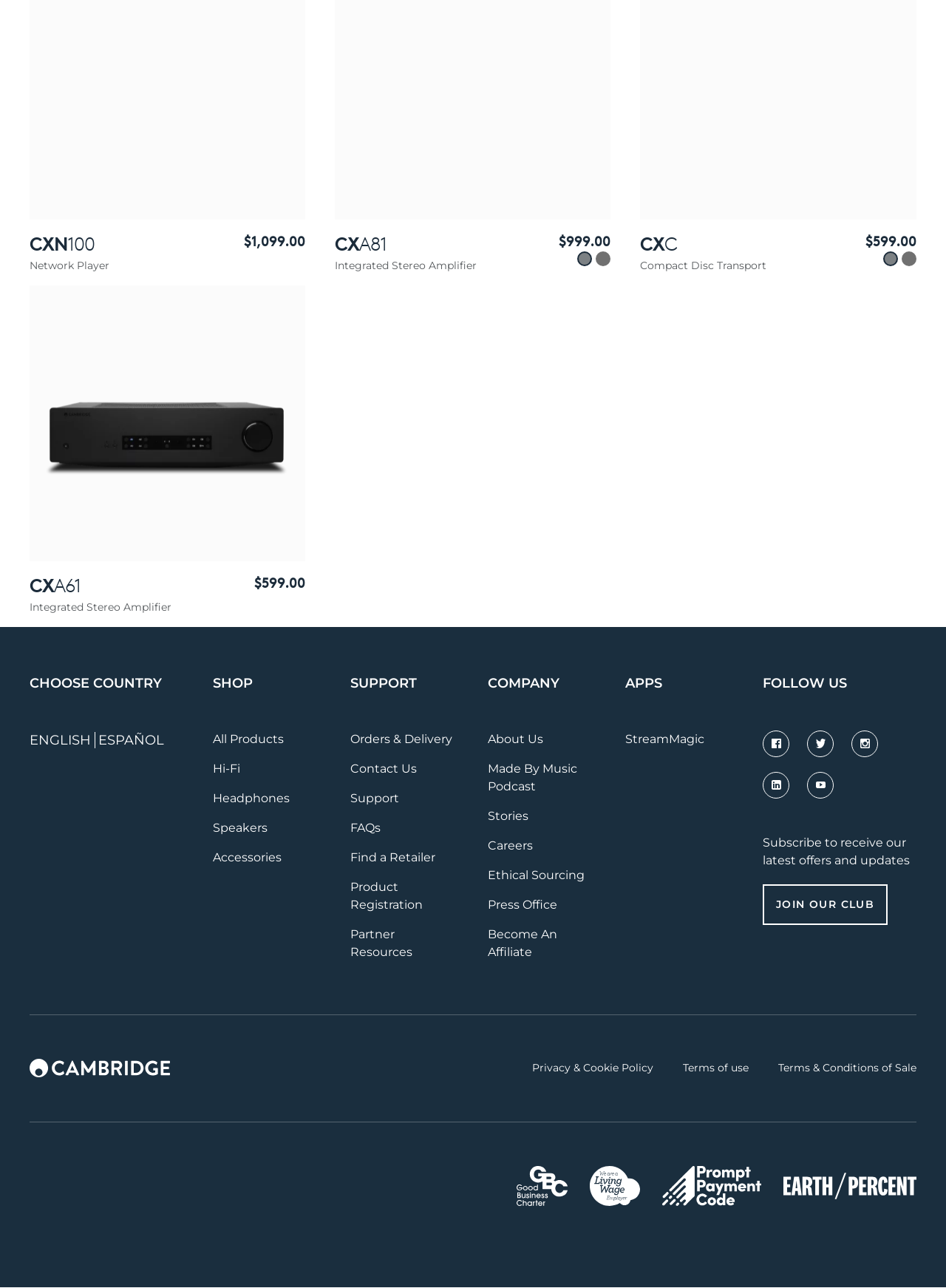Please identify the bounding box coordinates of the element's region that needs to be clicked to fulfill the following instruction: "View the 'CXN100 Network Player' product". The bounding box coordinates should consist of four float numbers between 0 and 1, i.e., [left, top, right, bottom].

[0.031, 0.179, 0.323, 0.221]